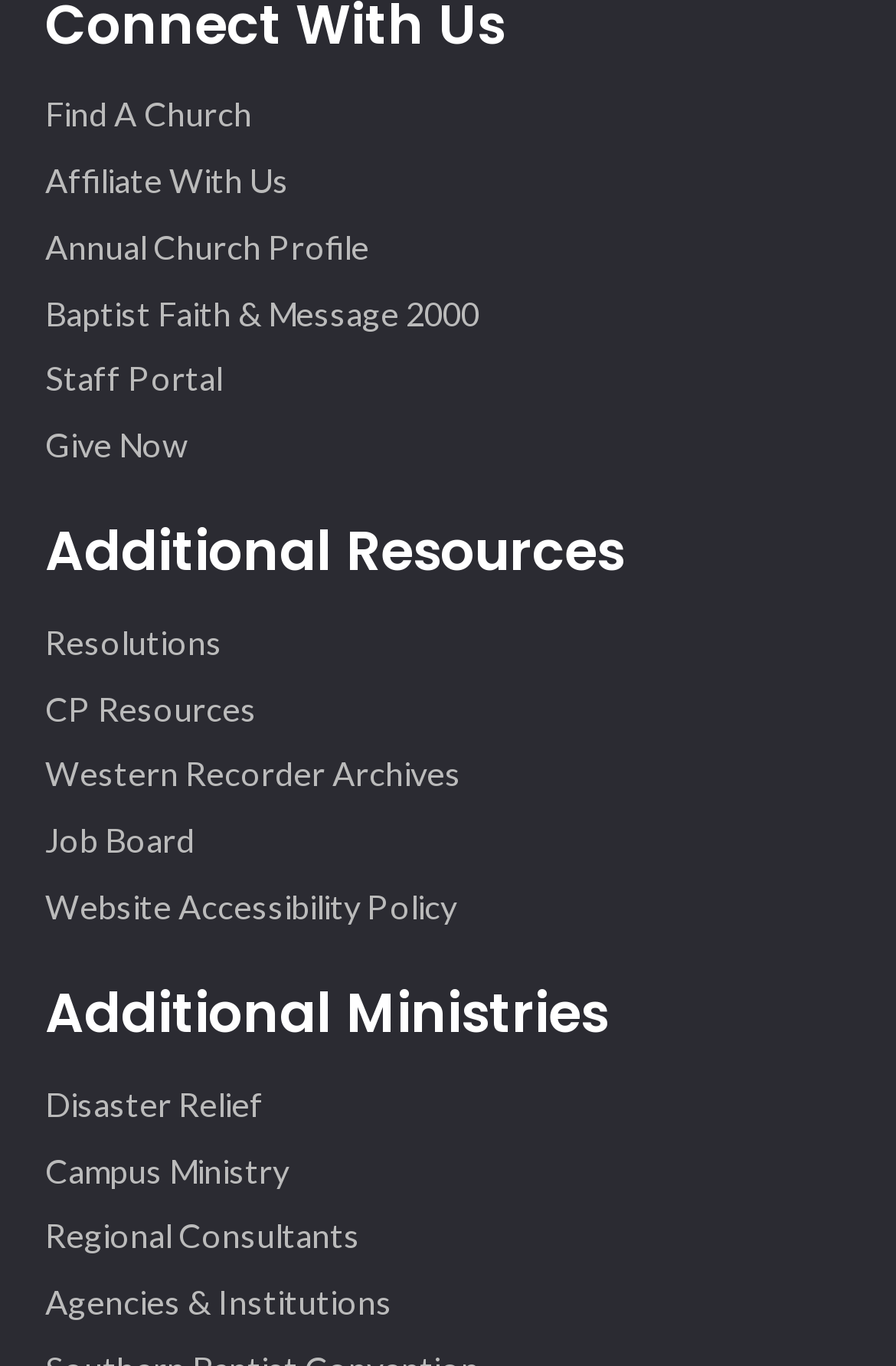Identify the bounding box for the UI element that is described as follows: "Give Now".

[0.05, 0.312, 0.209, 0.34]